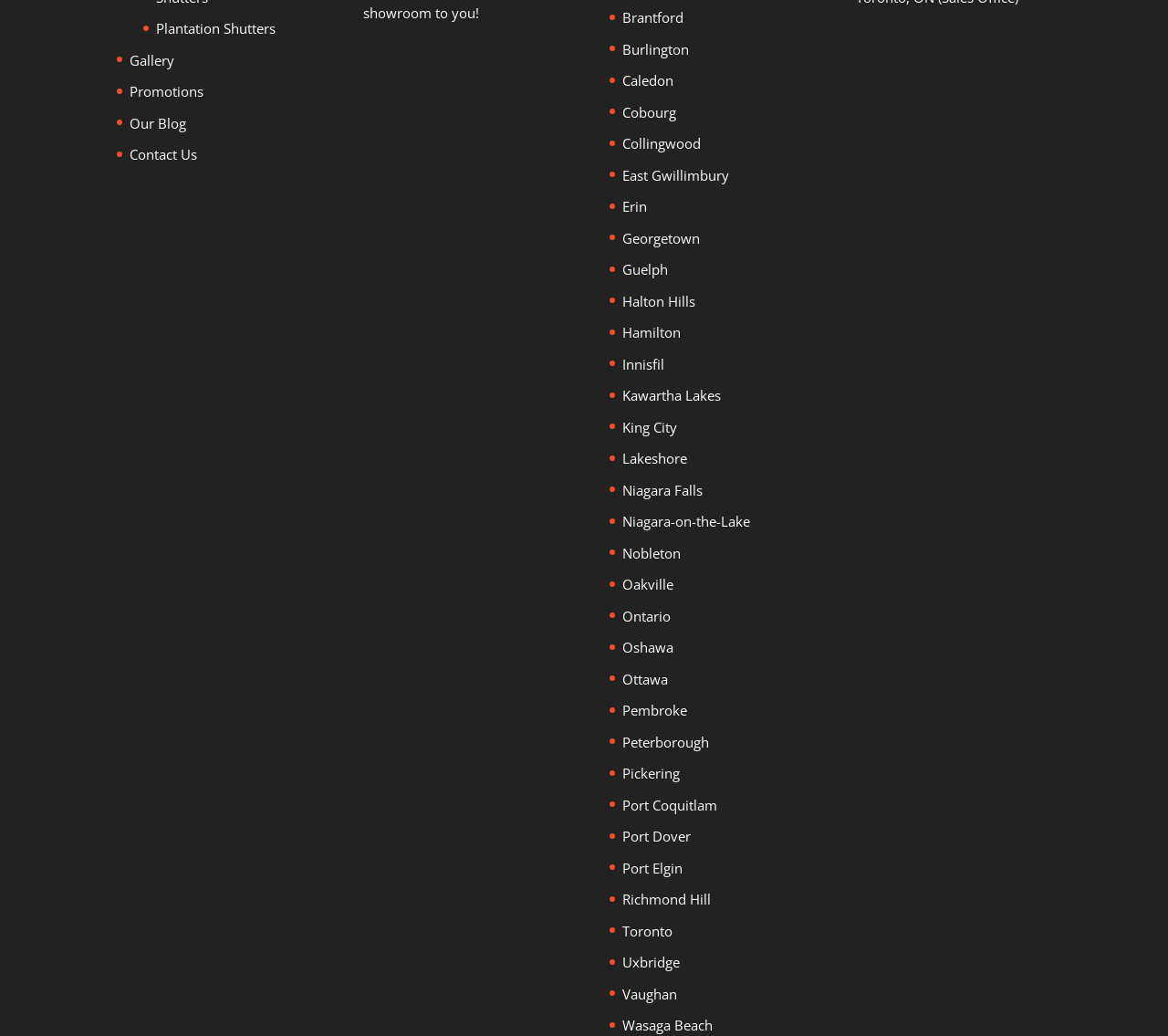Specify the bounding box coordinates for the region that must be clicked to perform the given instruction: "Explore Gallery".

[0.111, 0.049, 0.149, 0.067]